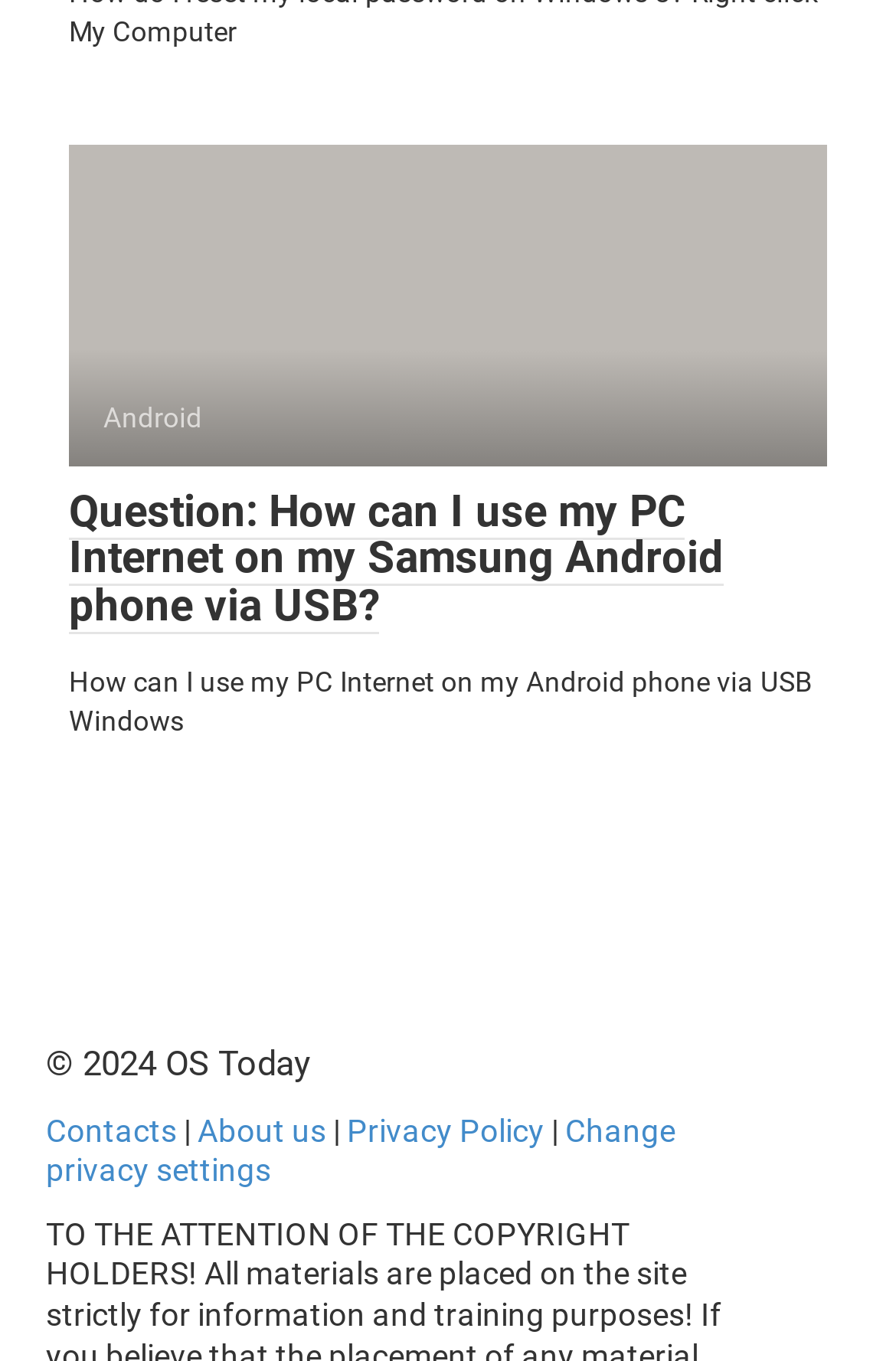Please analyze the image and give a detailed answer to the question:
What is the brand of Android phone mentioned on the webpage?

The webpage mentions a specific brand of Android phone, Samsung, in the link 'Question: How can I use my PC Internet on my Samsung Android phone via USB?'.